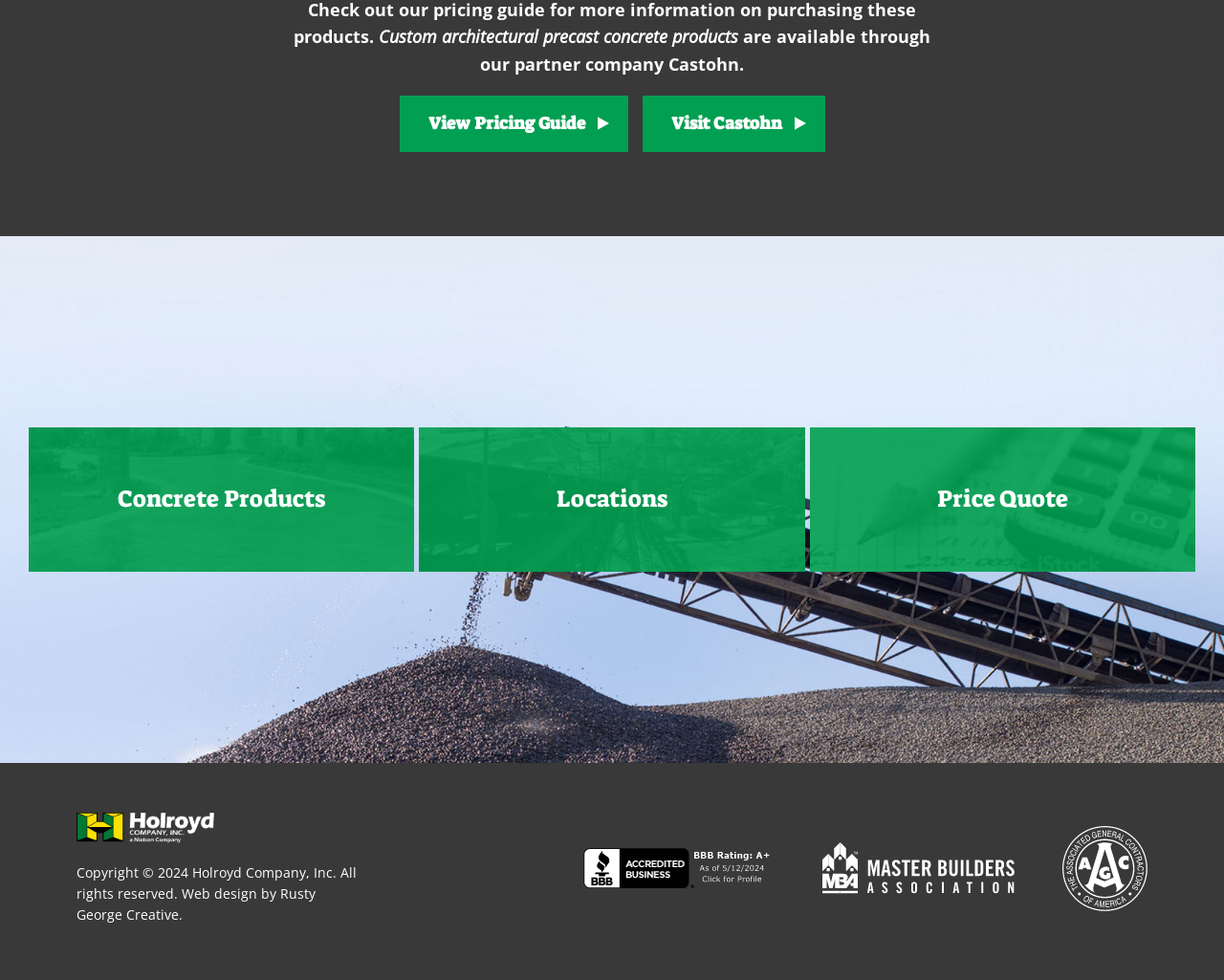How many links are there in the webpage?
Using the image, give a concise answer in the form of a single word or short phrase.

7